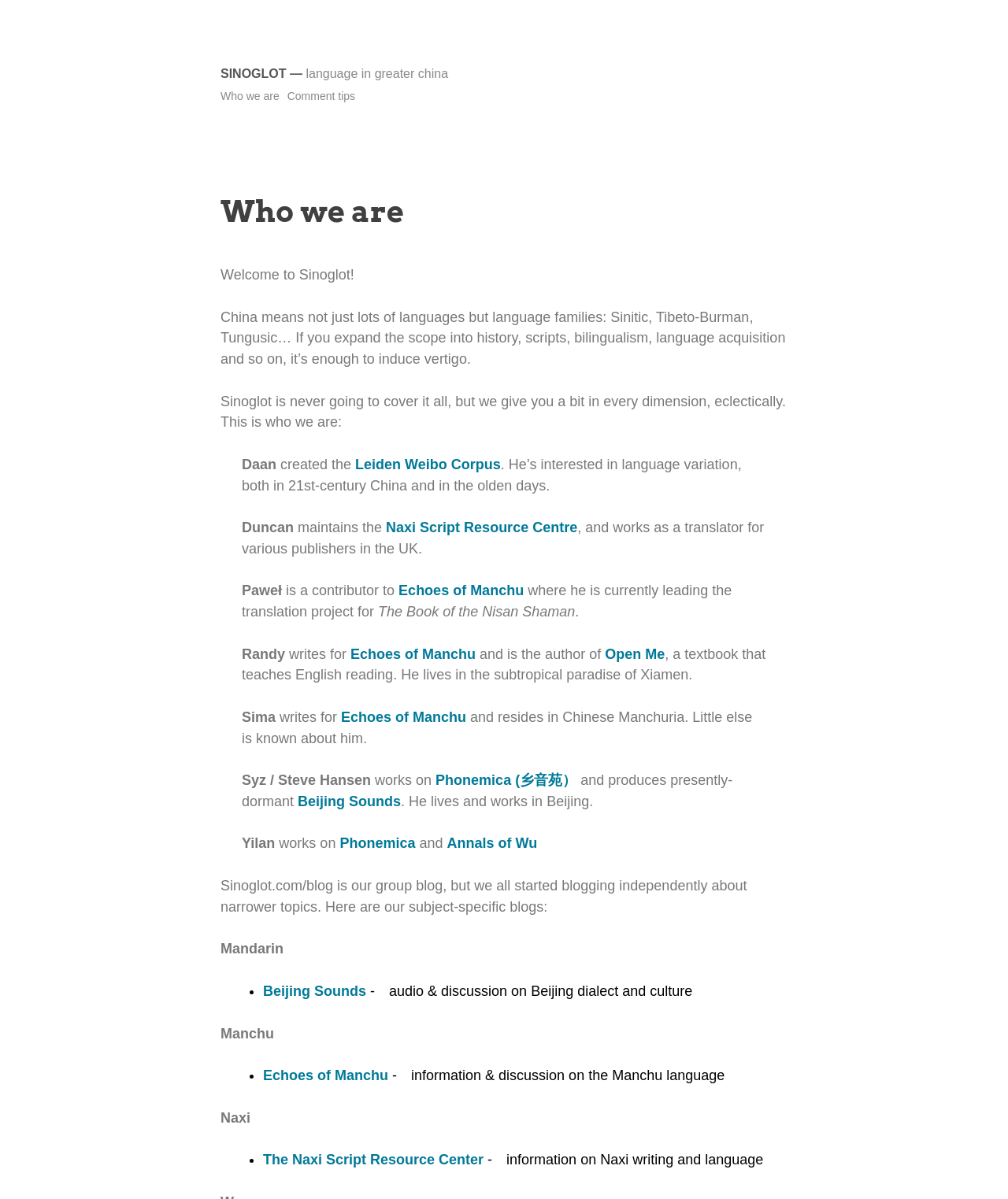How many subject-specific blogs are listed on this webpage?
Based on the image, respond with a single word or phrase.

3